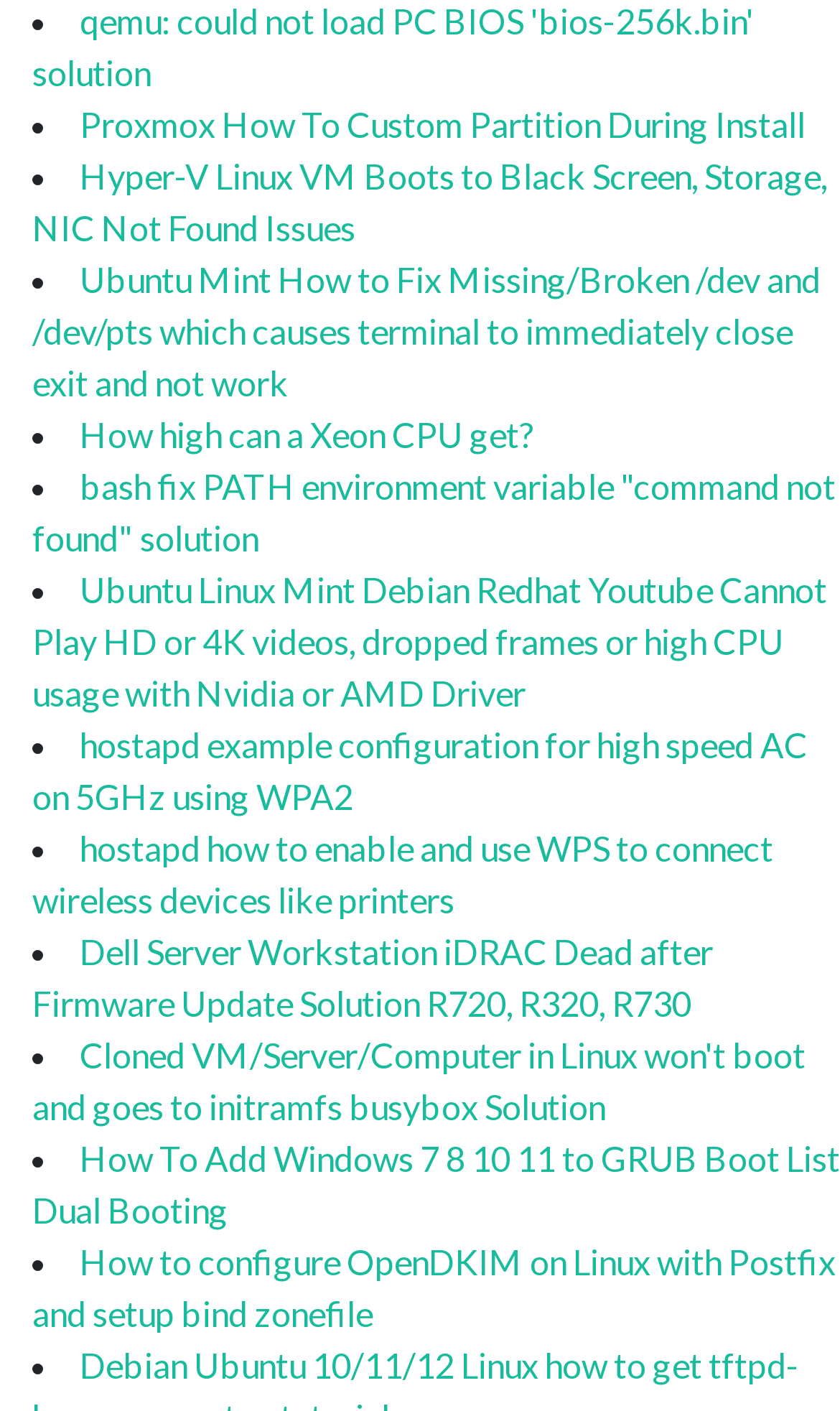Please specify the bounding box coordinates of the clickable section necessary to execute the following command: "Learn how to add Windows 7 8 10 11 to GRUB boot list for dual booting".

[0.038, 0.805, 1.0, 0.871]